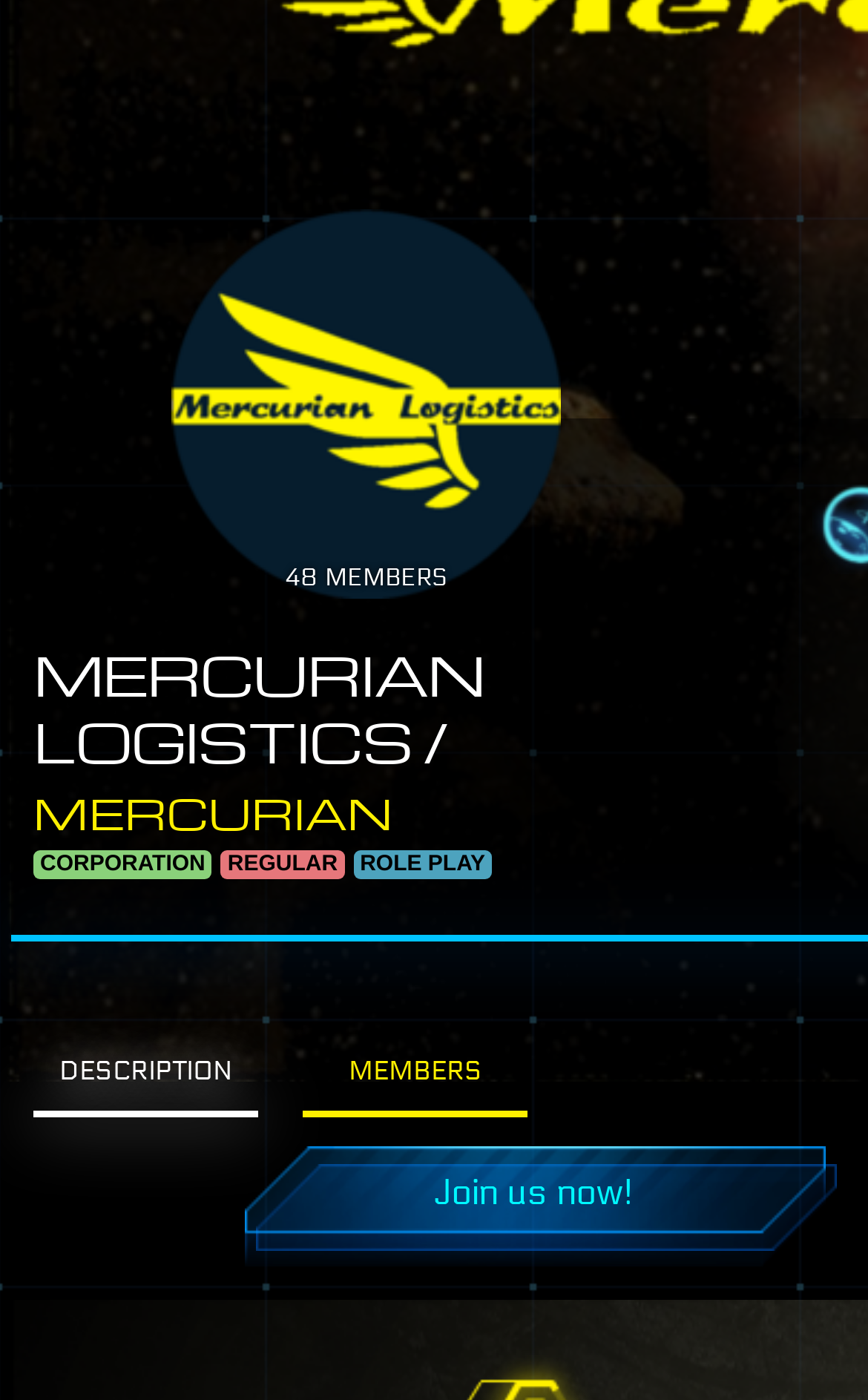Locate the bounding box of the UI element with the following description: "Fankit".

[0.023, 0.169, 0.463, 0.226]